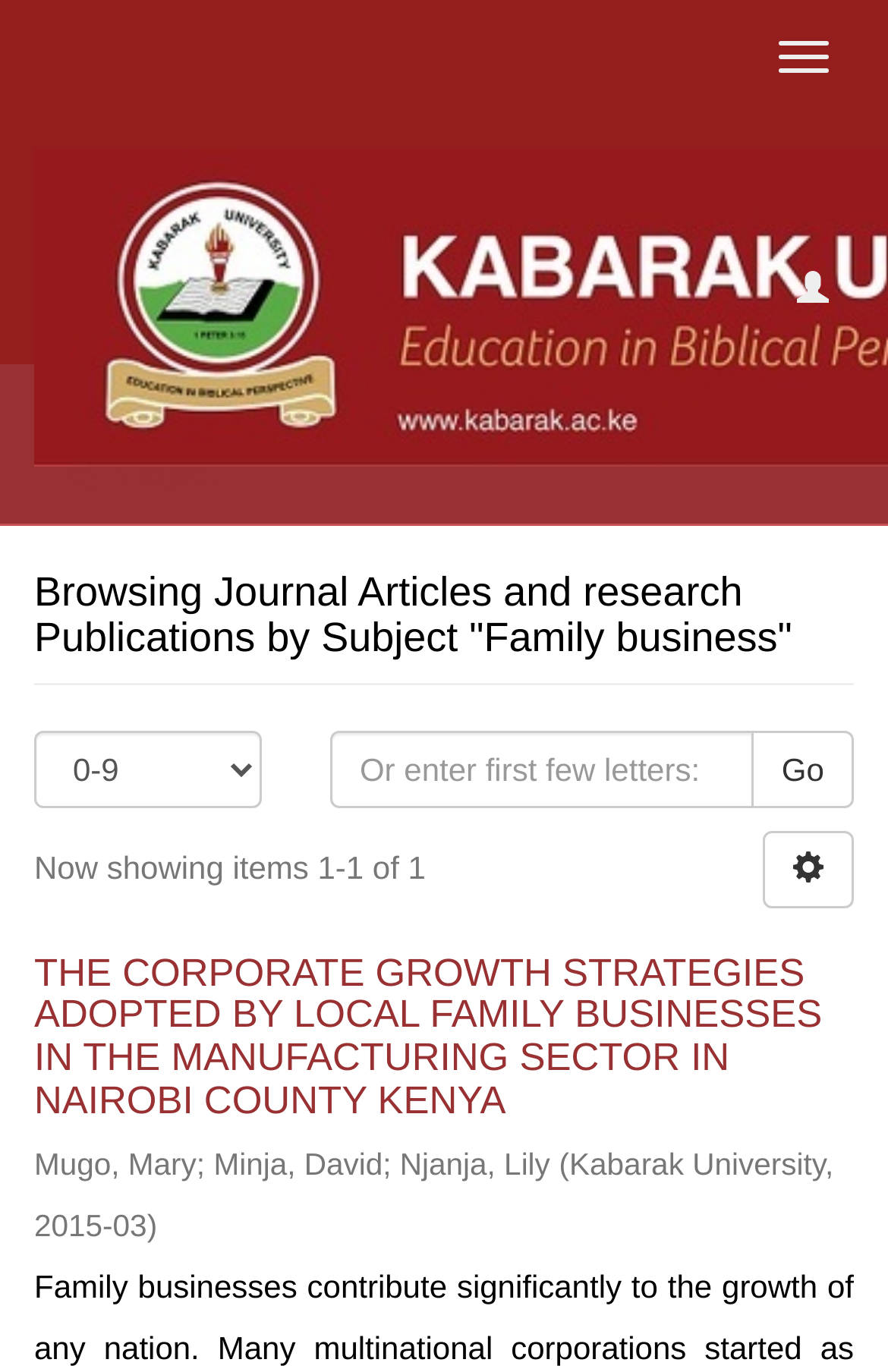What is the current page number?
Please give a detailed and thorough answer to the question, covering all relevant points.

Based on the webpage, I can see that the current page number is shown as 'Now showing items 1-1 of 1', which indicates that the current page number is 1.